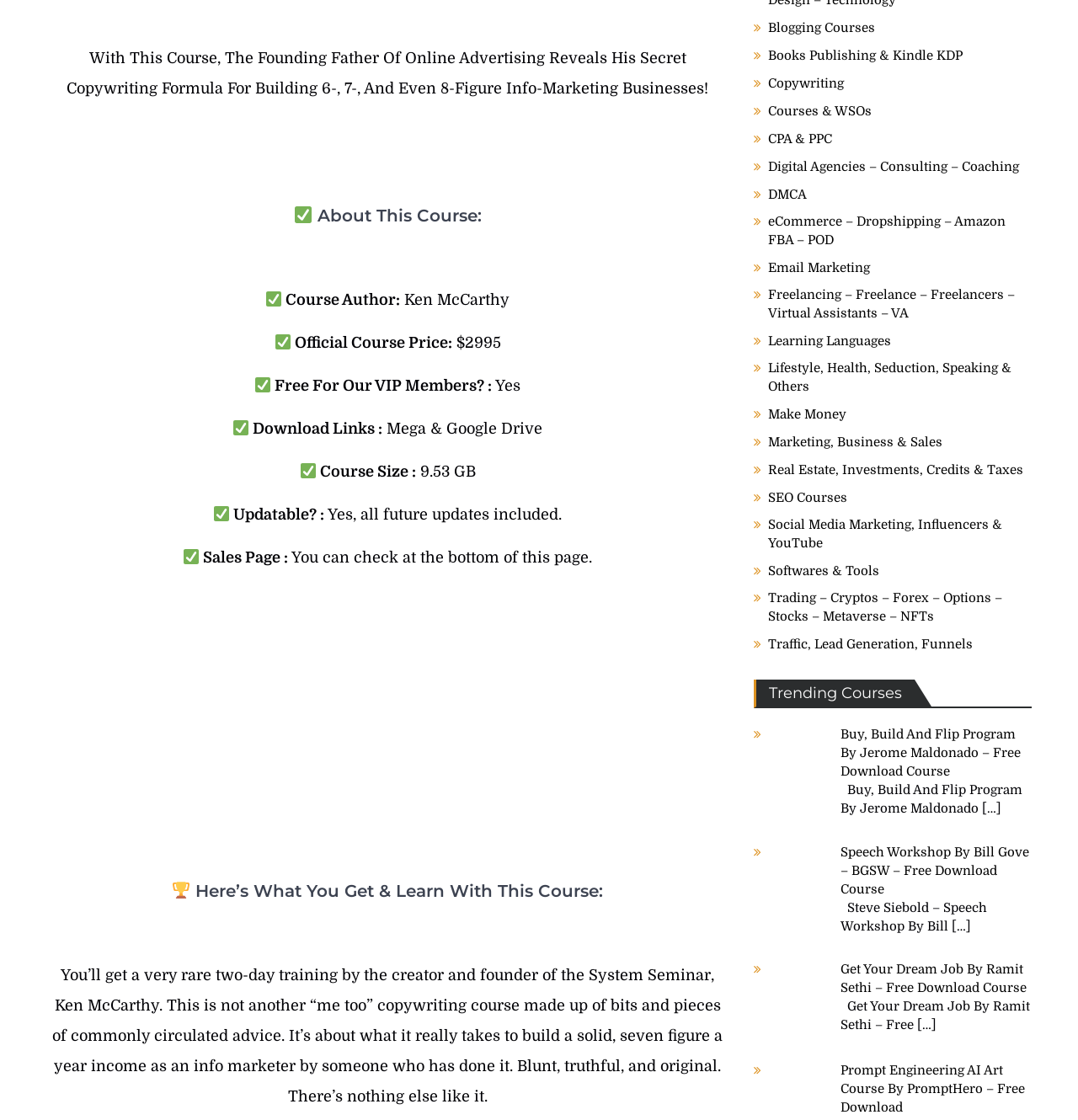Point out the bounding box coordinates of the section to click in order to follow this instruction: "Click the 'What we take' link".

None